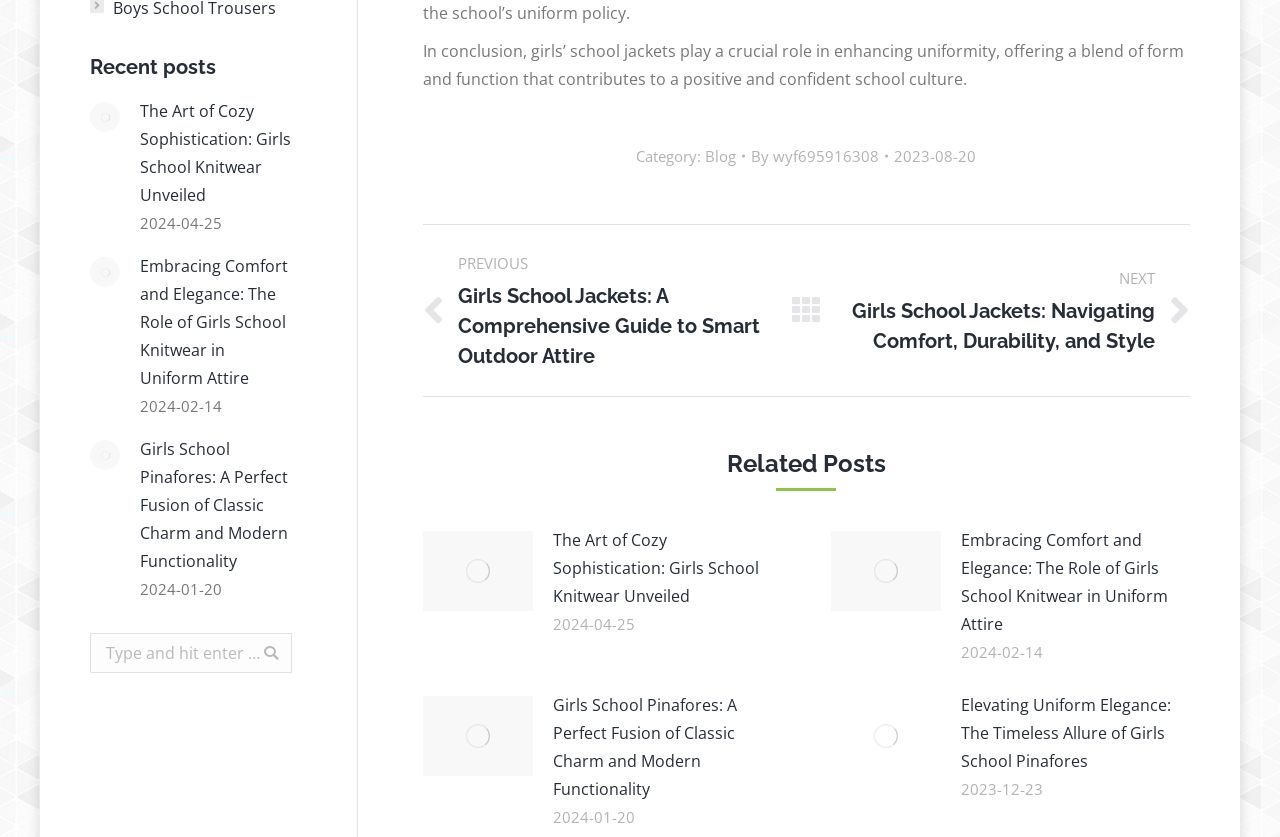Please identify the bounding box coordinates of the clickable area that will fulfill the following instruction: "Search for a topic". The coordinates should be in the format of four float numbers between 0 and 1, i.e., [left, top, right, bottom].

[0.07, 0.756, 0.228, 0.804]